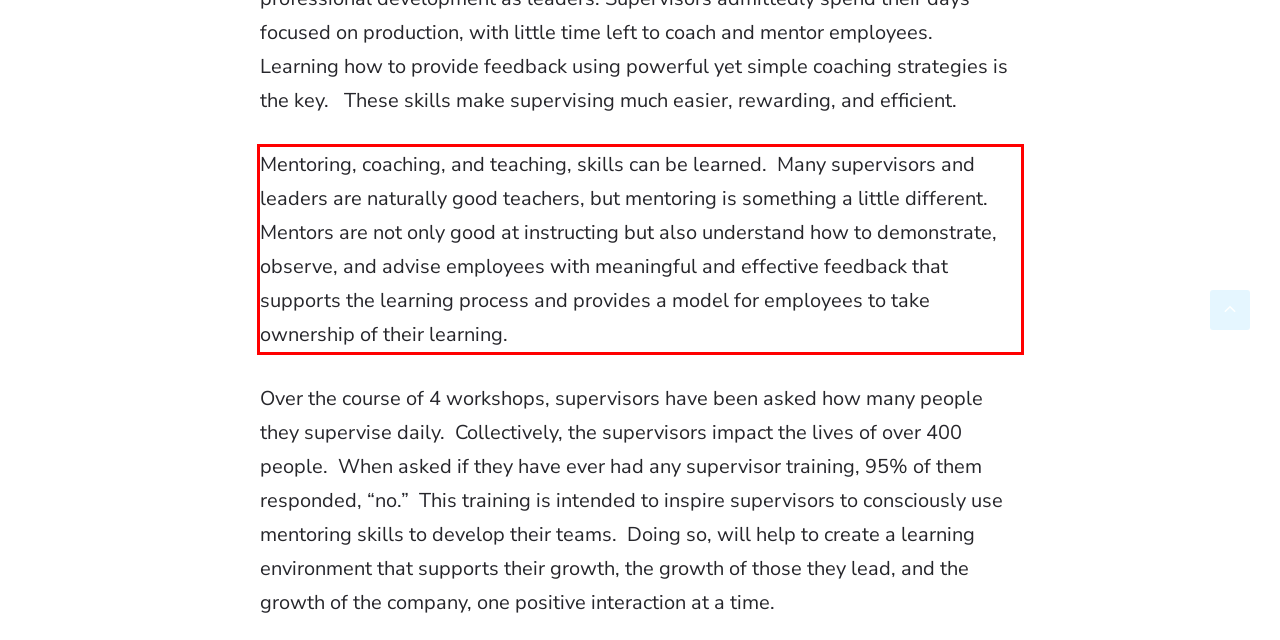You are presented with a screenshot containing a red rectangle. Extract the text found inside this red bounding box.

Mentoring, coaching, and teaching, skills can be learned. Many supervisors and leaders are naturally good teachers, but mentoring is something a little different. Mentors are not only good at instructing but also understand how to demonstrate, observe, and advise employees with meaningful and effective feedback that supports the learning process and provides a model for employees to take ownership of their learning.